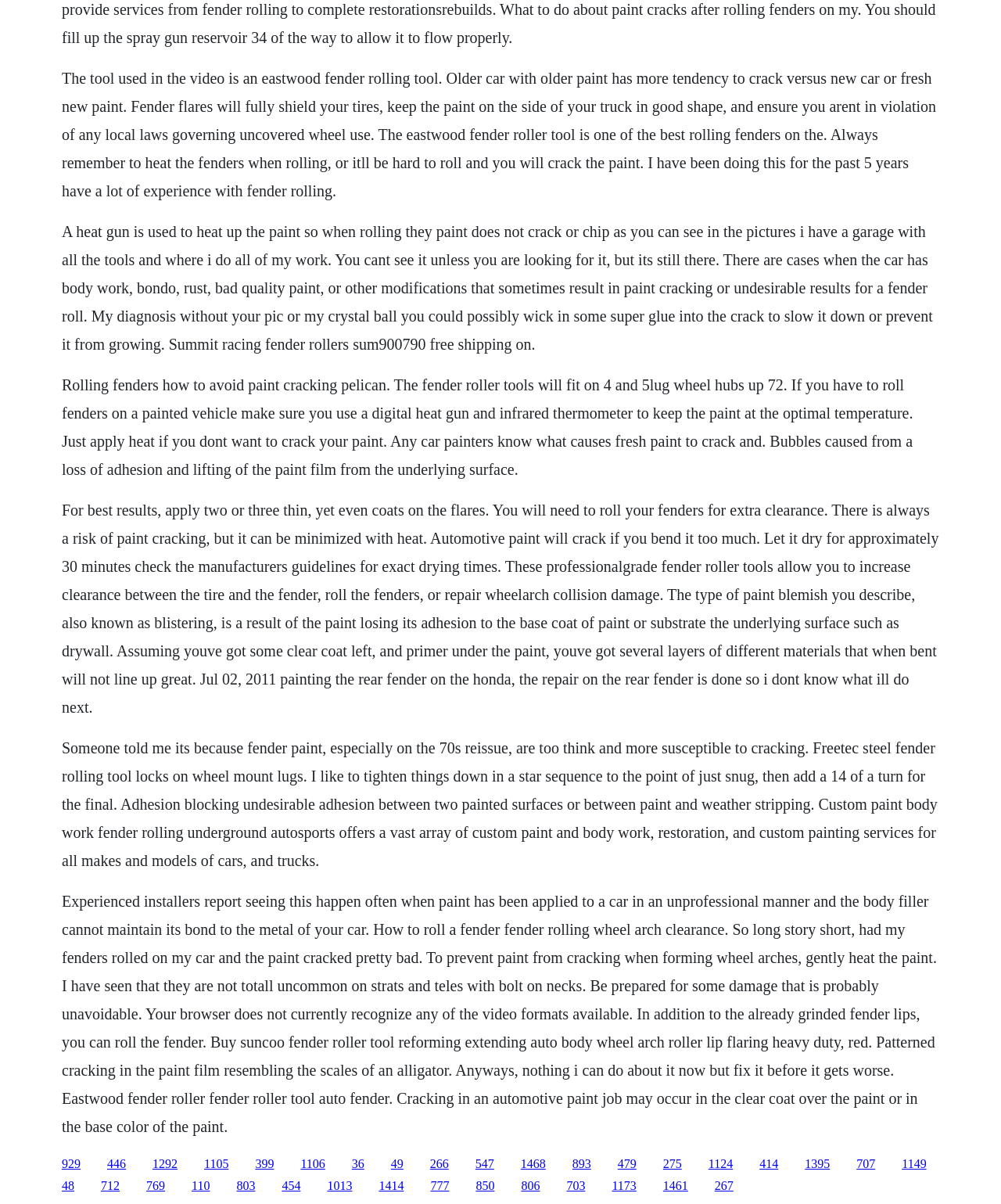What is the result of the paint losing its adhesion to the base coat of paint or substrate?
Look at the image and answer the question using a single word or phrase.

Bubbles or blistering